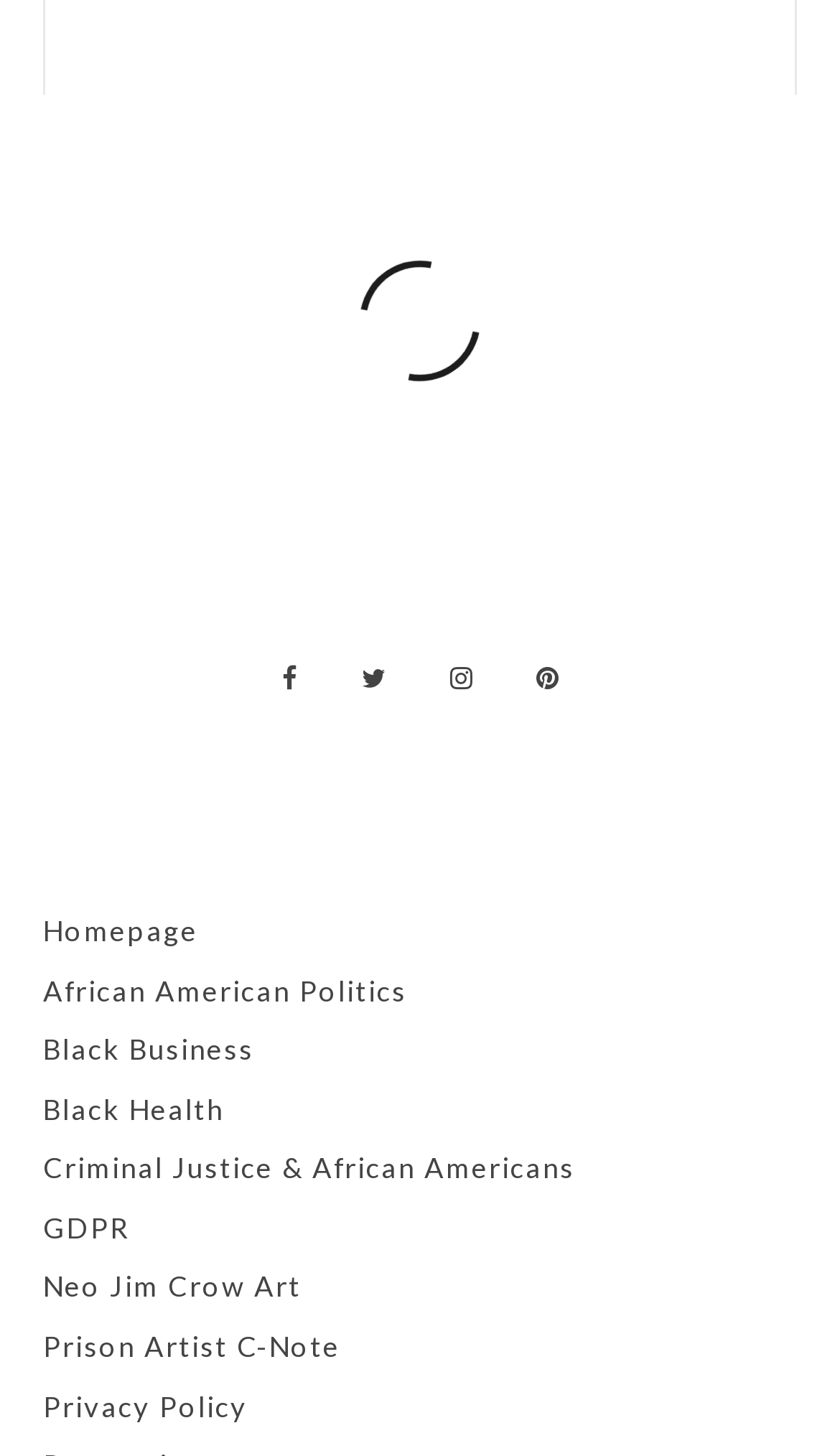Determine the bounding box coordinates of the clickable region to carry out the instruction: "explore African American Politics".

[0.051, 0.668, 0.485, 0.692]